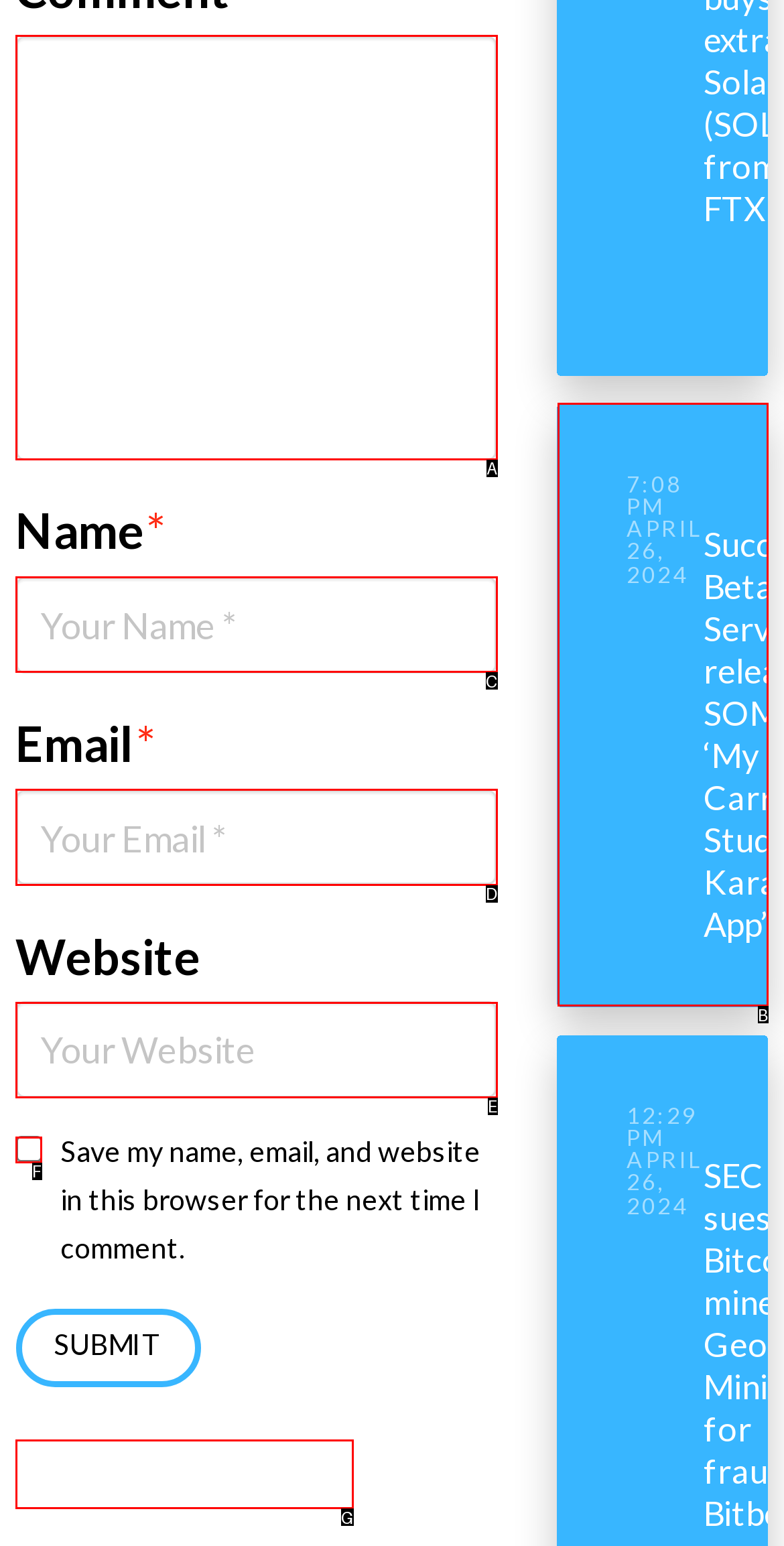Choose the UI element that best aligns with the description: Toggle navigation
Respond with the letter of the chosen option directly.

None